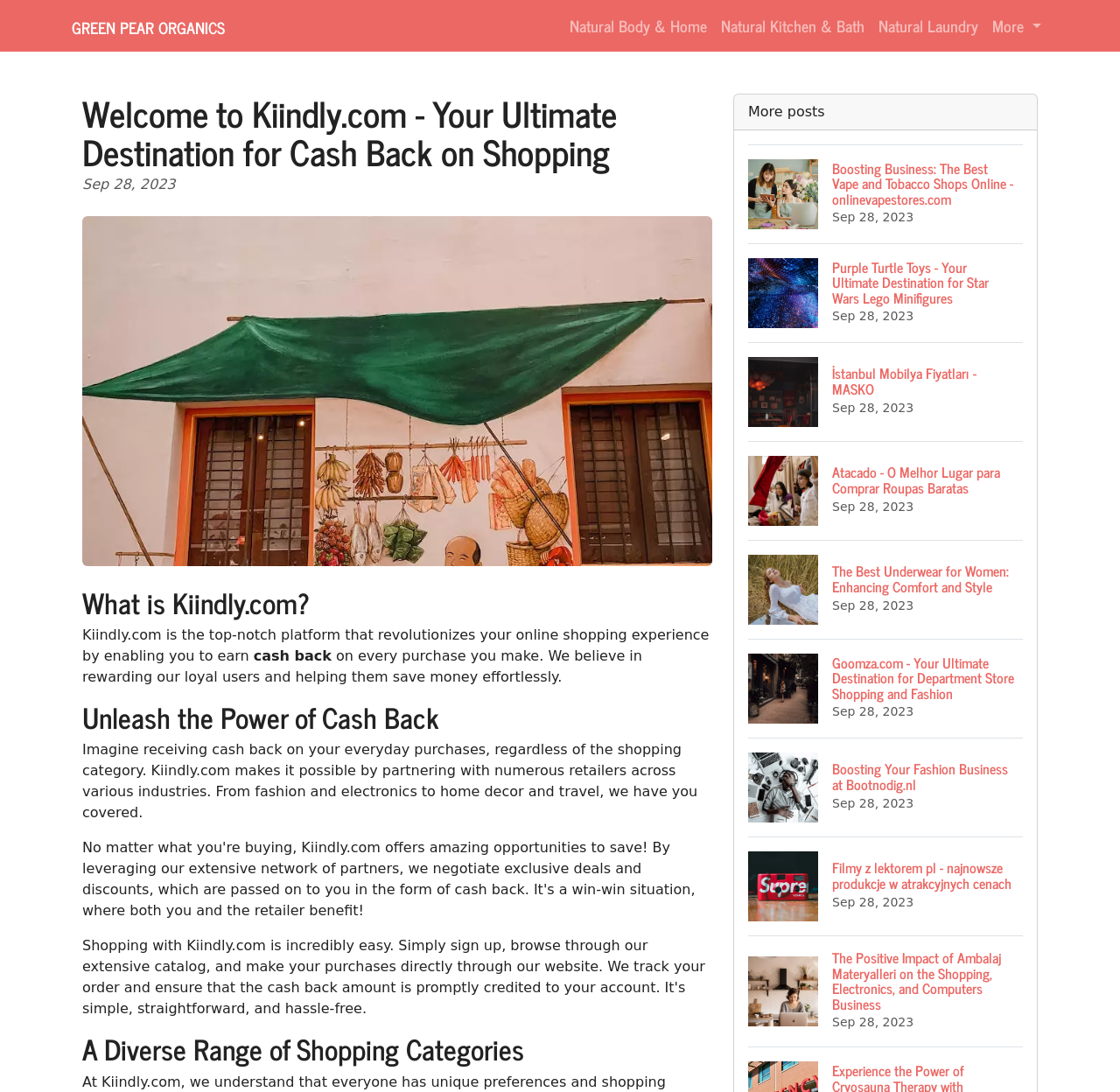How many shopping categories are listed?
We need a detailed and meticulous answer to the question.

The webpage lists four shopping categories: 'Natural Body & Home', 'Natural Kitchen & Bath', 'Natural Laundry', and a 'More' button that suggests there are additional categories.